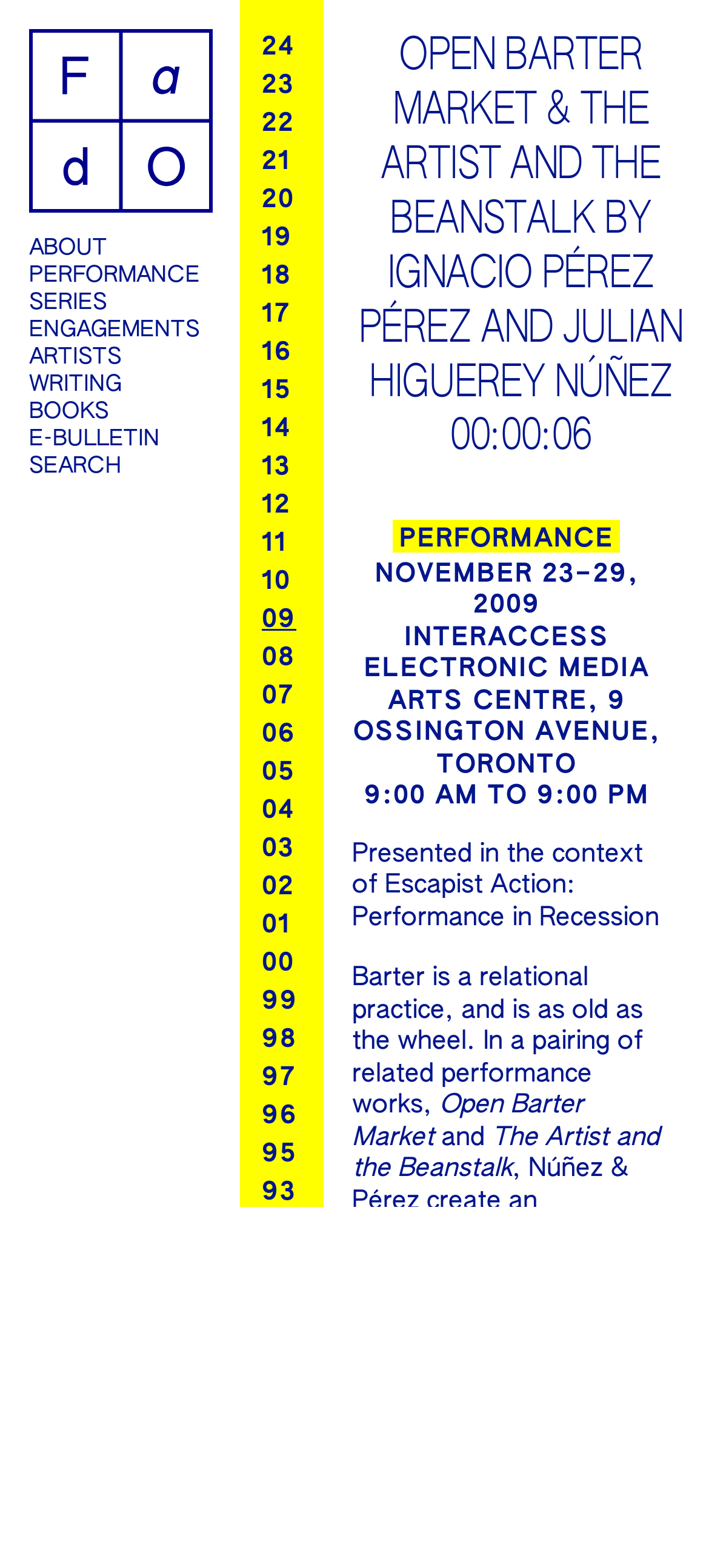Identify the bounding box coordinates necessary to click and complete the given instruction: "Click on link 24".

[0.369, 0.022, 0.415, 0.038]